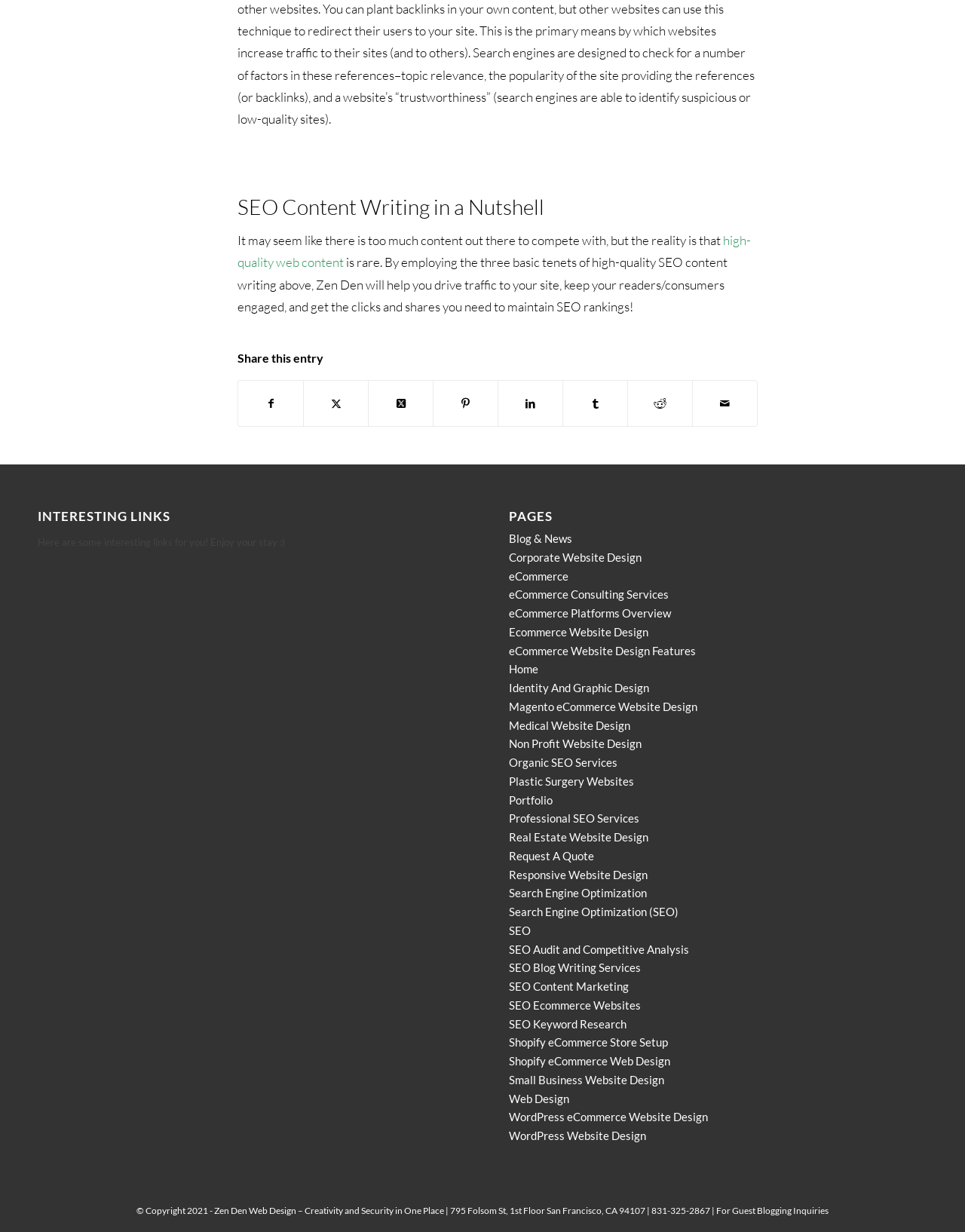Identify the bounding box for the UI element described as: "SCHEDULE AN APPOINTMENT". The coordinates should be four float numbers between 0 and 1, i.e., [left, top, right, bottom].

None